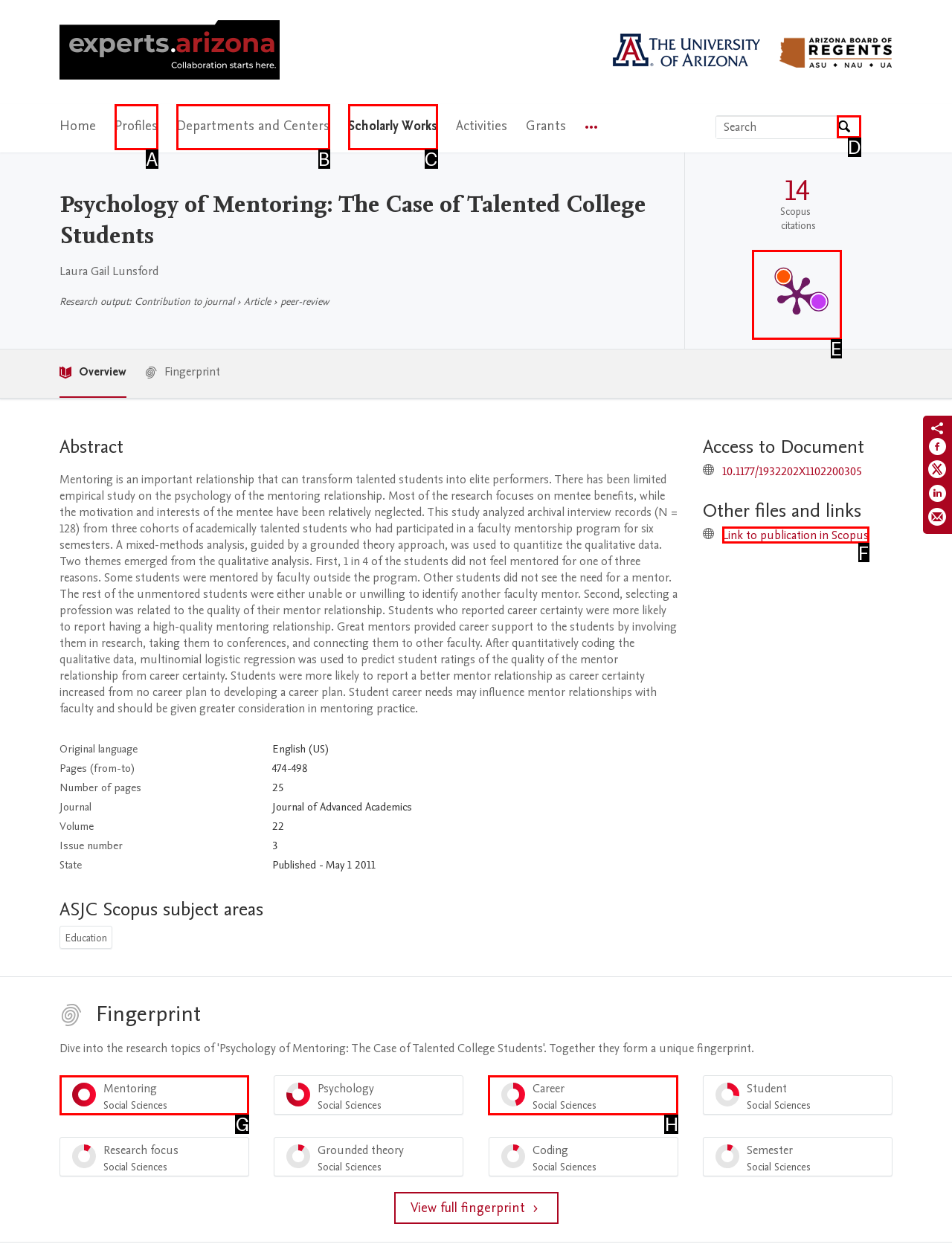Select the option that matches this description: Sharks
Answer by giving the letter of the chosen option.

None